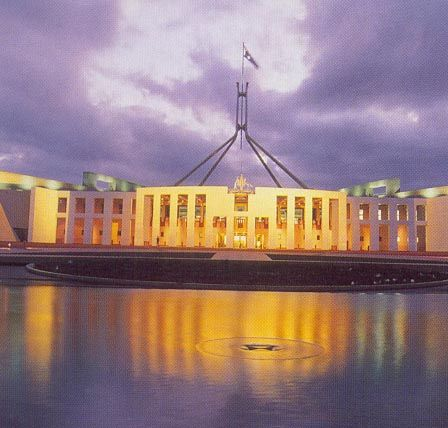What is the event scheduled for Tuesday evening?
Please provide a comprehensive and detailed answer to the question.

According to the caption, the event scheduled for Tuesday evening, April 23, 2002, is the Chief Minister's Welcoming Reception, which is aimed at honoring communicators from various states and territories.